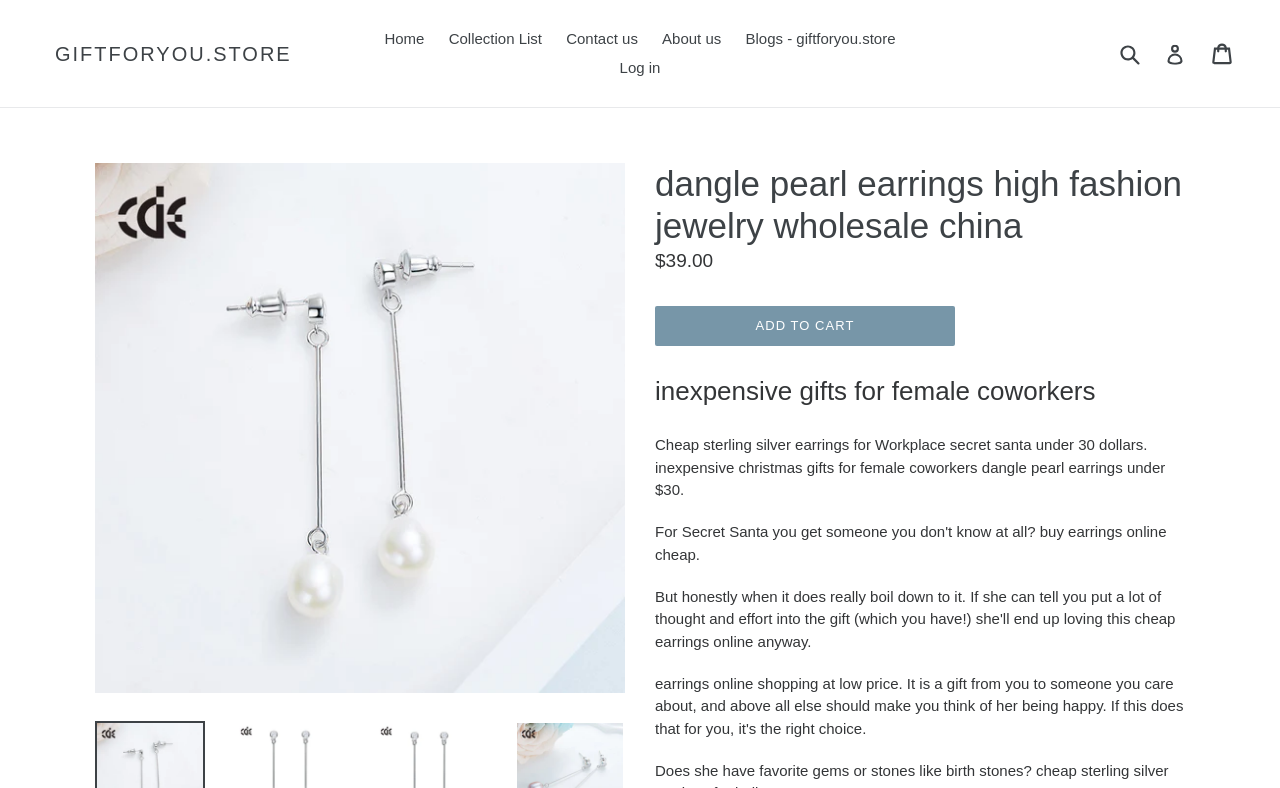Is there a search function on the webpage?
Using the details shown in the screenshot, provide a comprehensive answer to the question.

I determined the answer by scanning the top-right corner of the webpage, where search functions are commonly located. I found a search box with a 'Search' label and a 'Submit' button, indicating that the webpage has a search function.